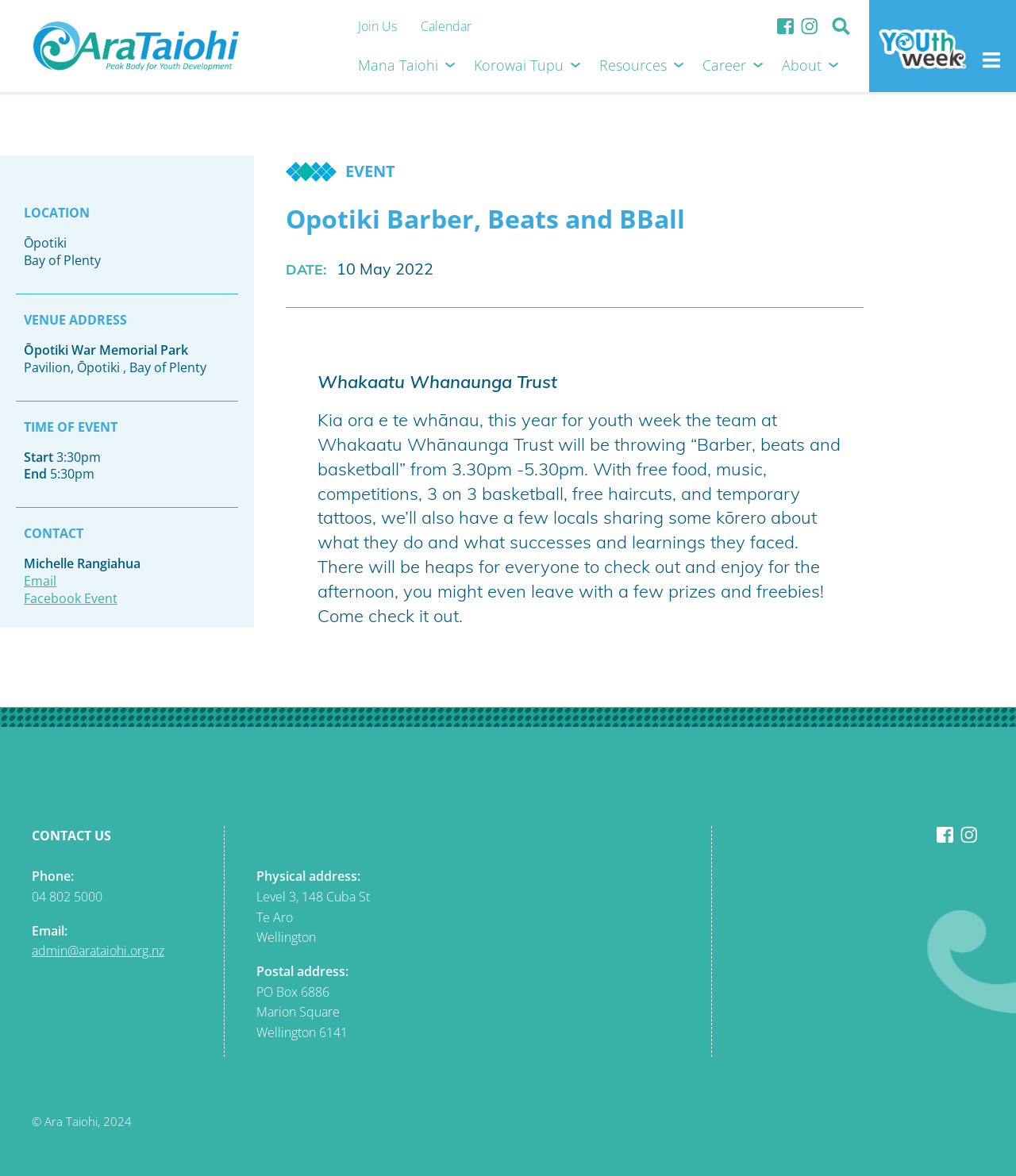Find the bounding box coordinates for the element that must be clicked to complete the instruction: "Check the 'CONTACT US' section". The coordinates should be four float numbers between 0 and 1, indicated as [left, top, right, bottom].

[0.031, 0.703, 0.189, 0.72]